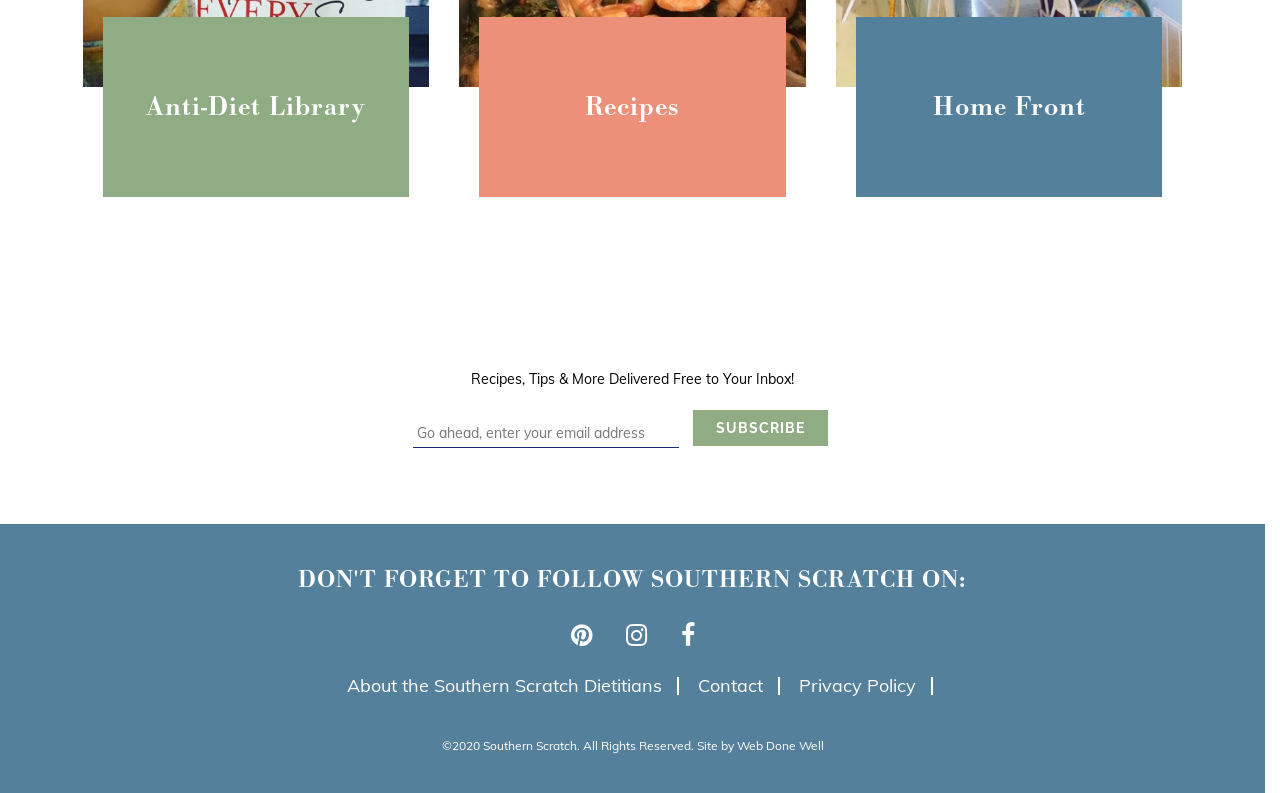What is the last link at the bottom?
Provide an in-depth and detailed explanation in response to the question.

The last link at the bottom of the webpage is 'Web Done Well', which may be a link to the website developer or a related website.